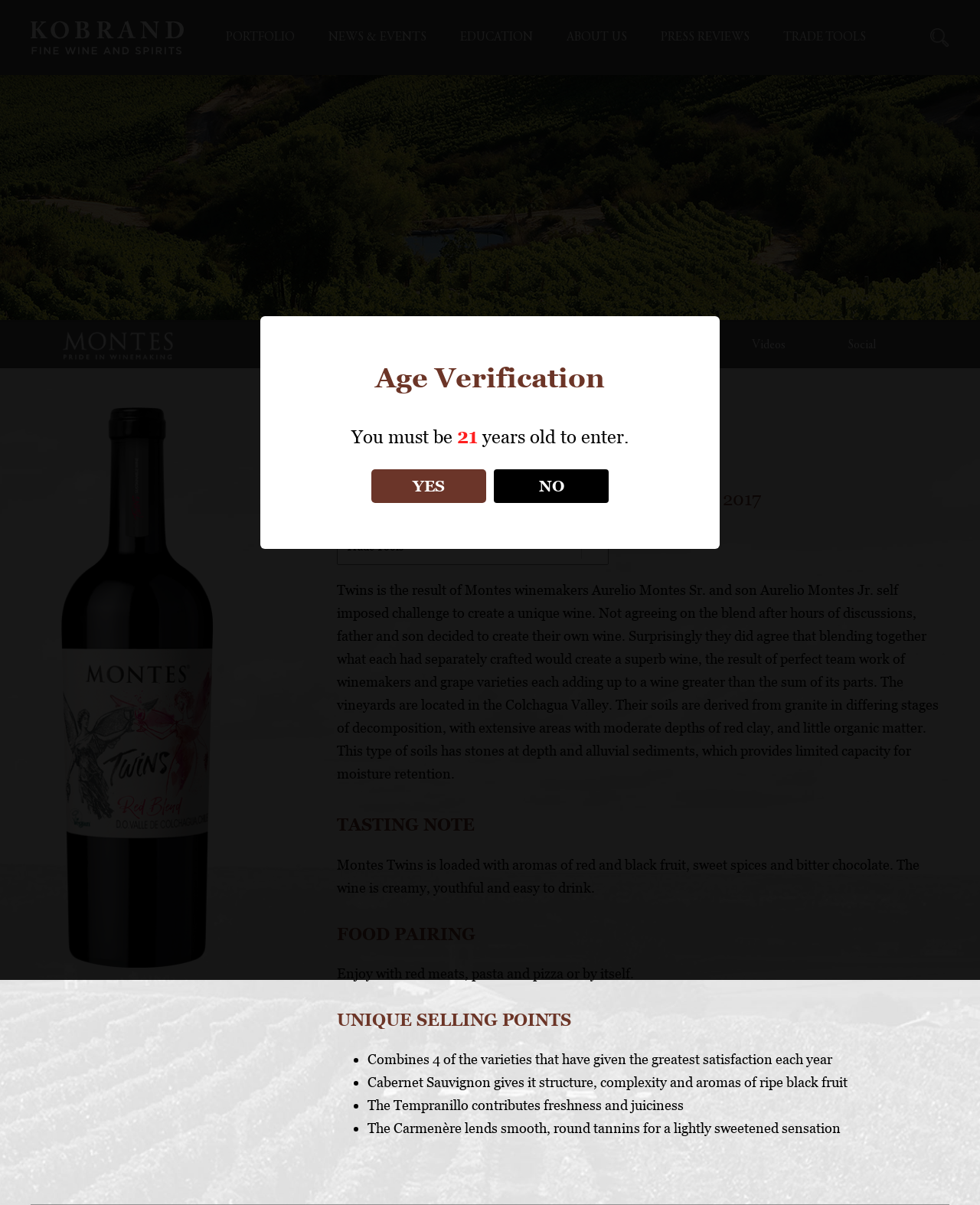Please determine the bounding box coordinates of the element's region to click for the following instruction: "Click on the 'MONTES' link".

[0.344, 0.337, 0.41, 0.351]